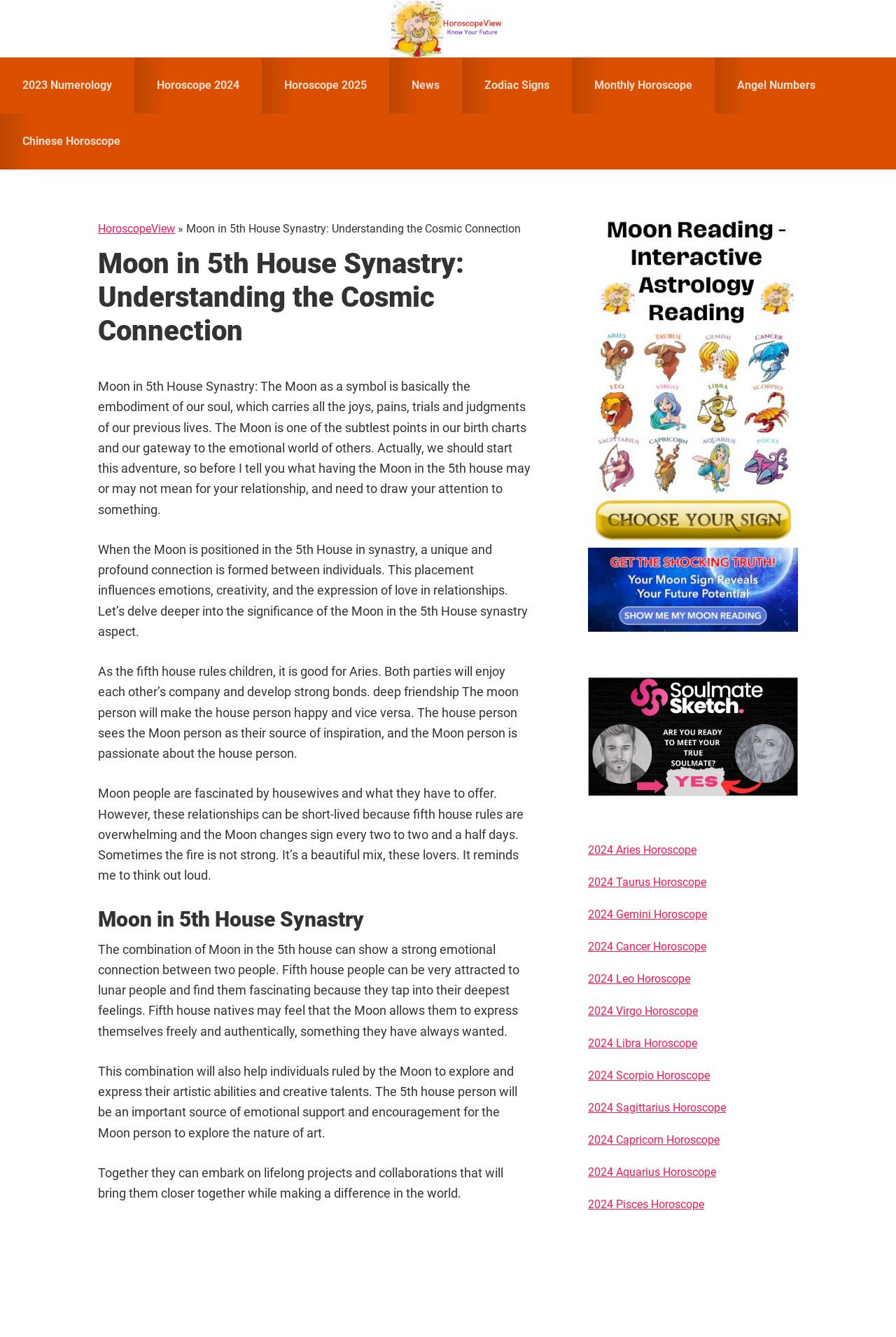Given the description 2024 Sagittarius Horoscope, predict the bounding box coordinates of the UI element. Ensure the coordinates are in the format (top-left x, top-left y, bottom-right x, bottom-right y) and all values are between 0 and 1.

[0.656, 0.824, 0.81, 0.833]